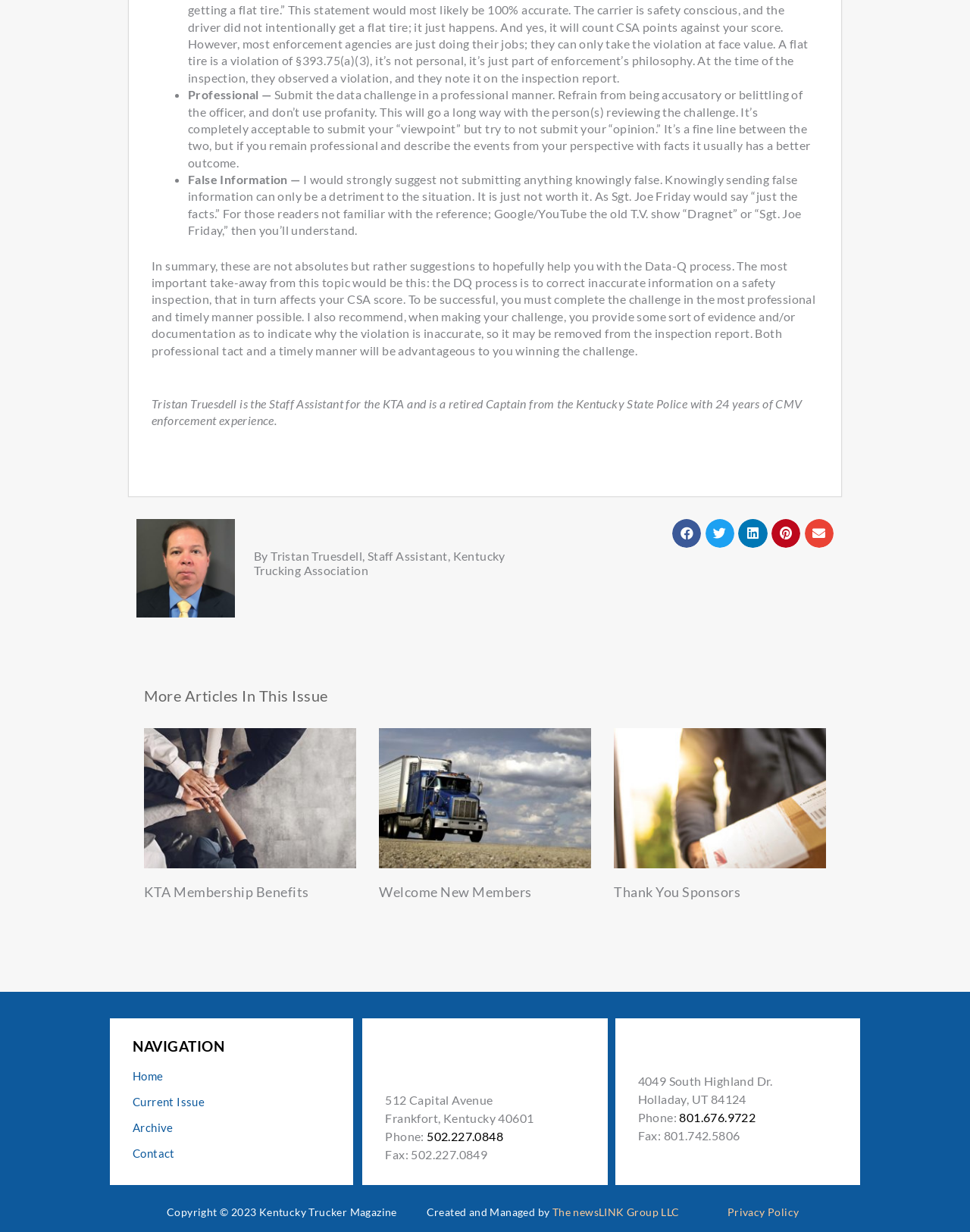Pinpoint the bounding box coordinates of the area that must be clicked to complete this instruction: "Read more about KTA Membership Benefits".

[0.148, 0.591, 0.367, 0.705]